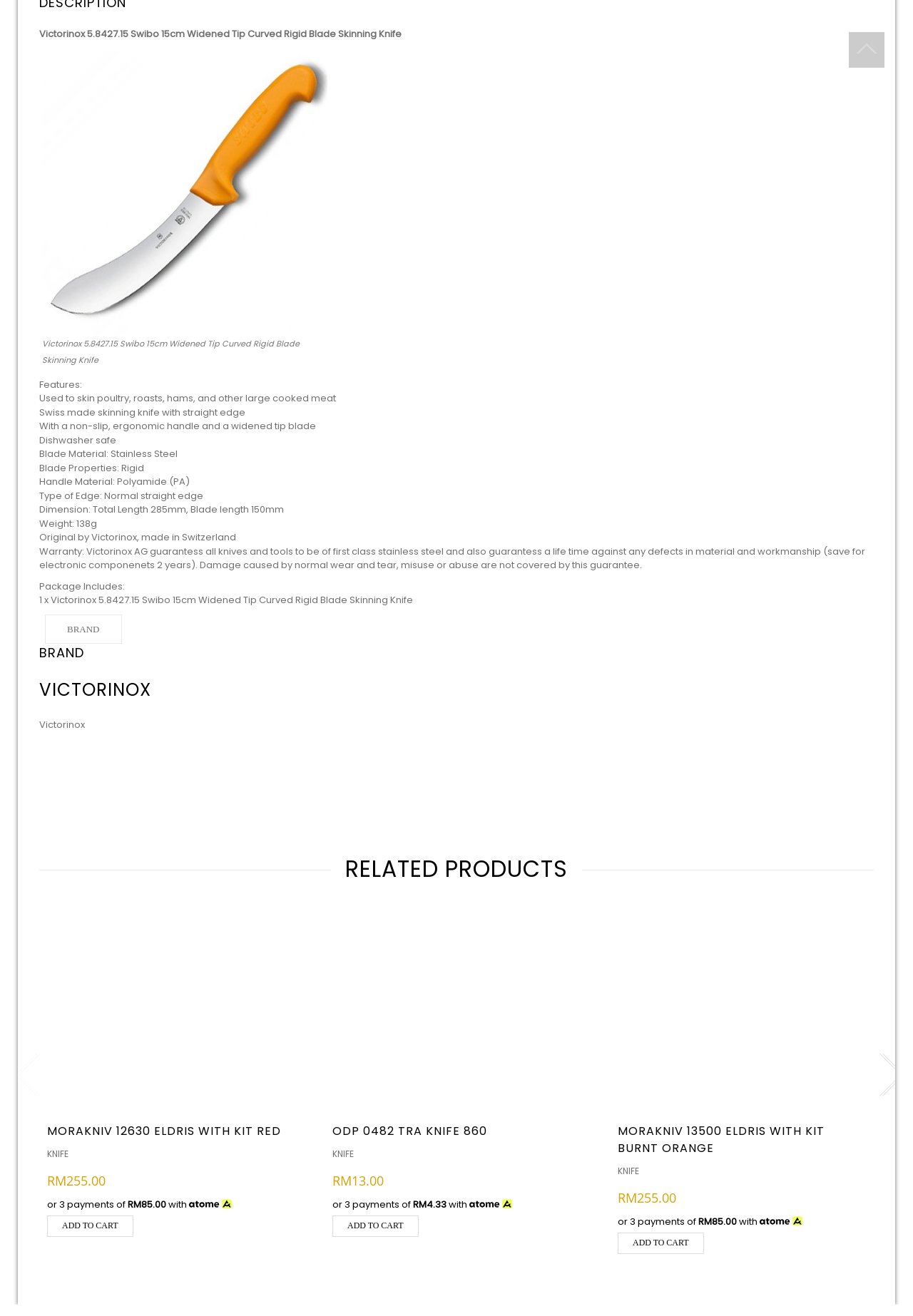Please identify the bounding box coordinates of the element's region that needs to be clicked to fulfill the following instruction: "Zoom in the image of Morakniv 13500 Eldris with Kit burnt orange". The bounding box coordinates should consist of four float numbers between 0 and 1, i.e., [left, top, right, bottom].

[0.695, 0.685, 0.93, 0.848]